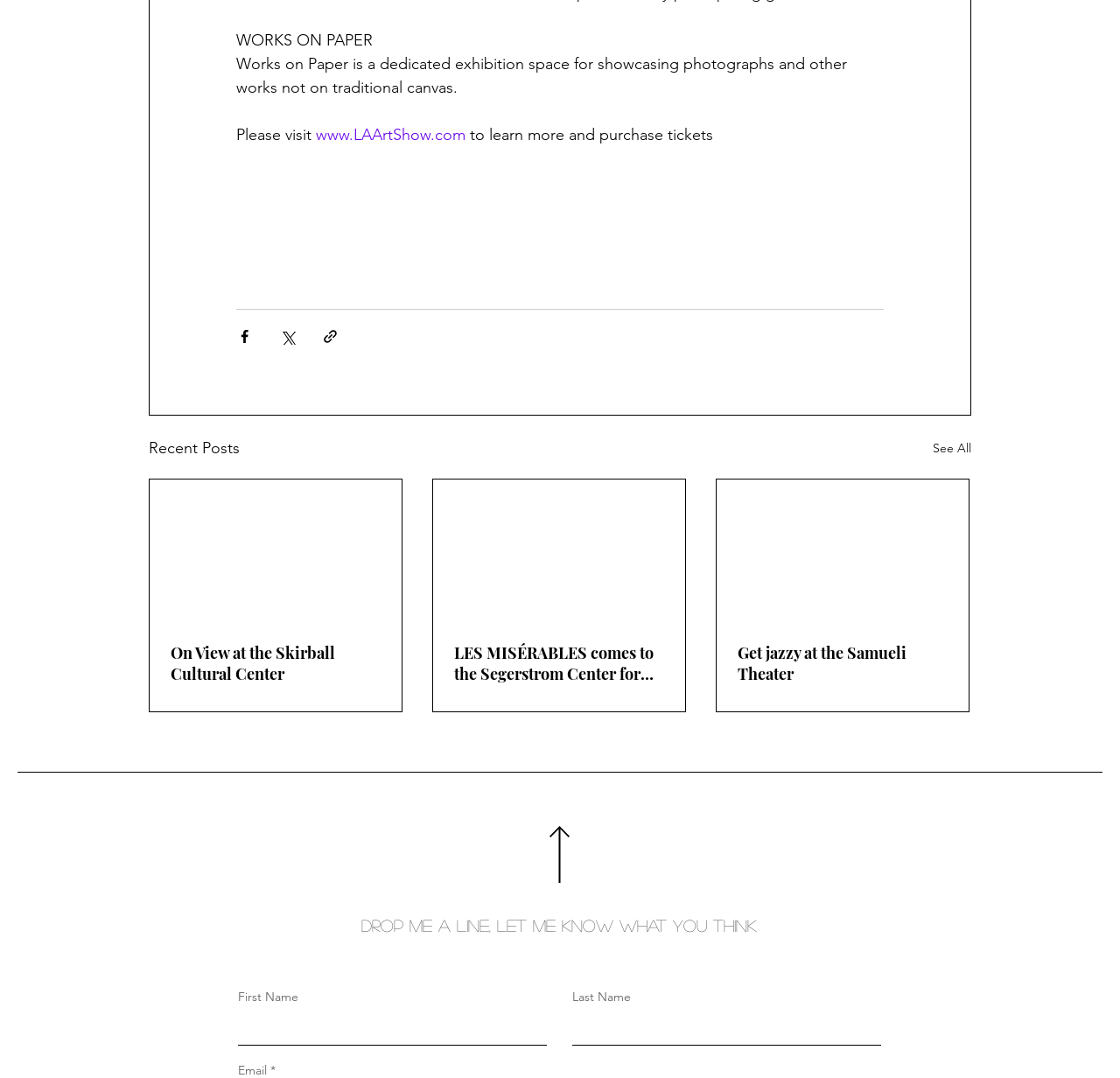Determine the bounding box coordinates of the region to click in order to accomplish the following instruction: "Read recent post". Provide the coordinates as four float numbers between 0 and 1, specifically [left, top, right, bottom].

[0.134, 0.445, 0.359, 0.66]